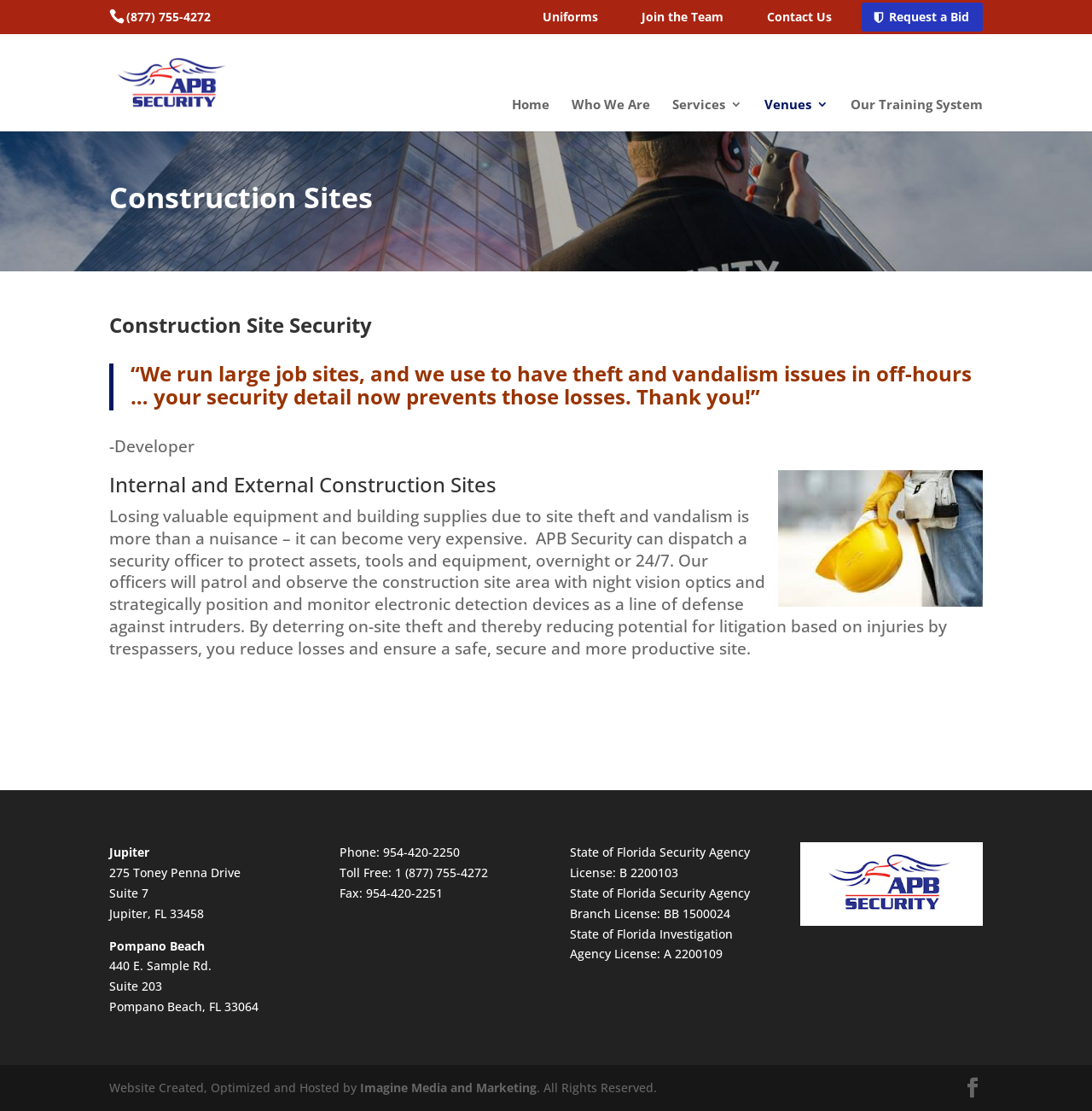Determine the bounding box for the HTML element described here: "Imagine Media and Marketing". The coordinates should be given as [left, top, right, bottom] with each number being a float between 0 and 1.

[0.33, 0.972, 0.491, 0.986]